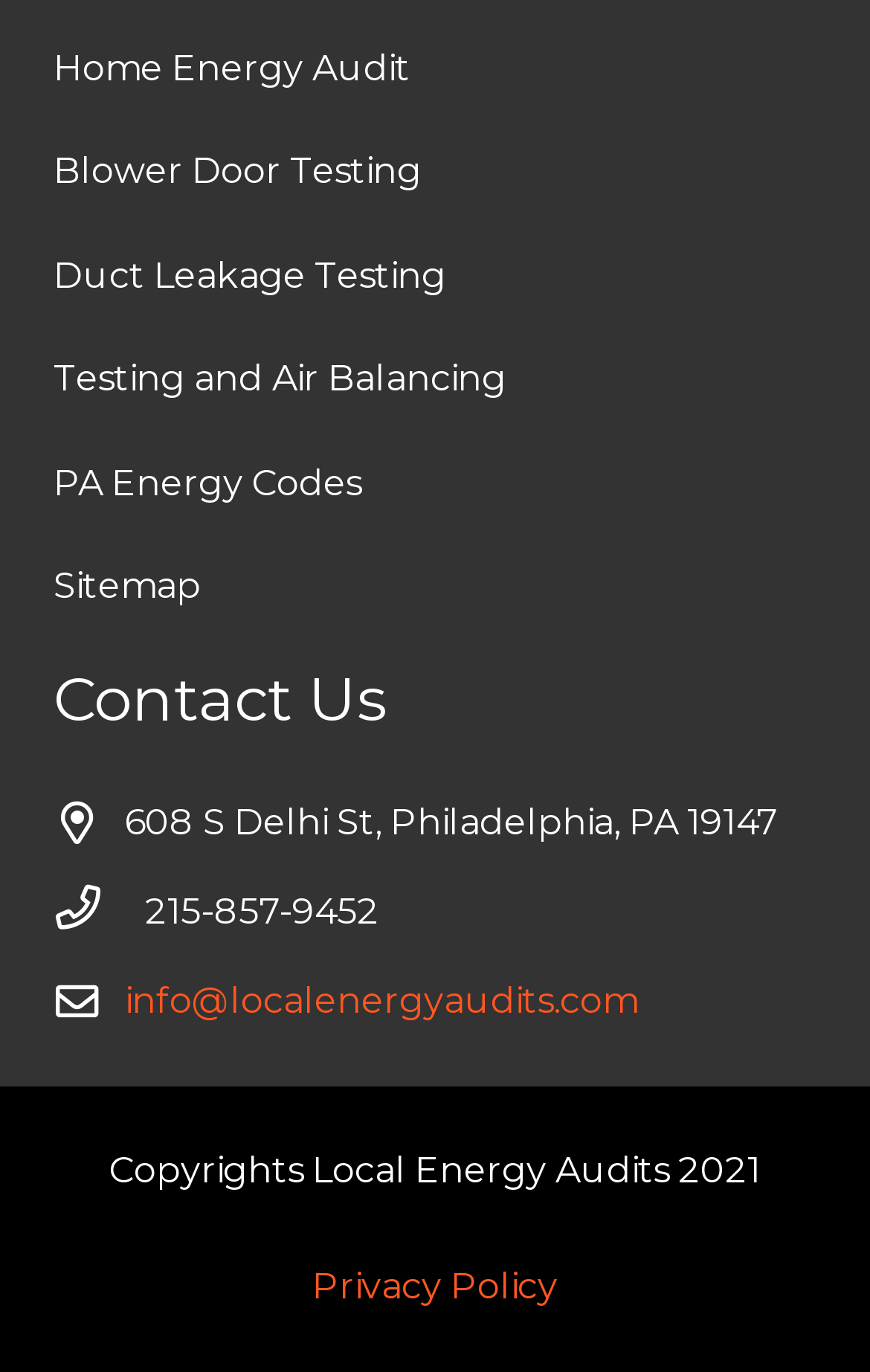Pinpoint the bounding box coordinates of the clickable element needed to complete the instruction: "Click on Home Energy Audit". The coordinates should be provided as four float numbers between 0 and 1: [left, top, right, bottom].

[0.062, 0.034, 0.472, 0.065]